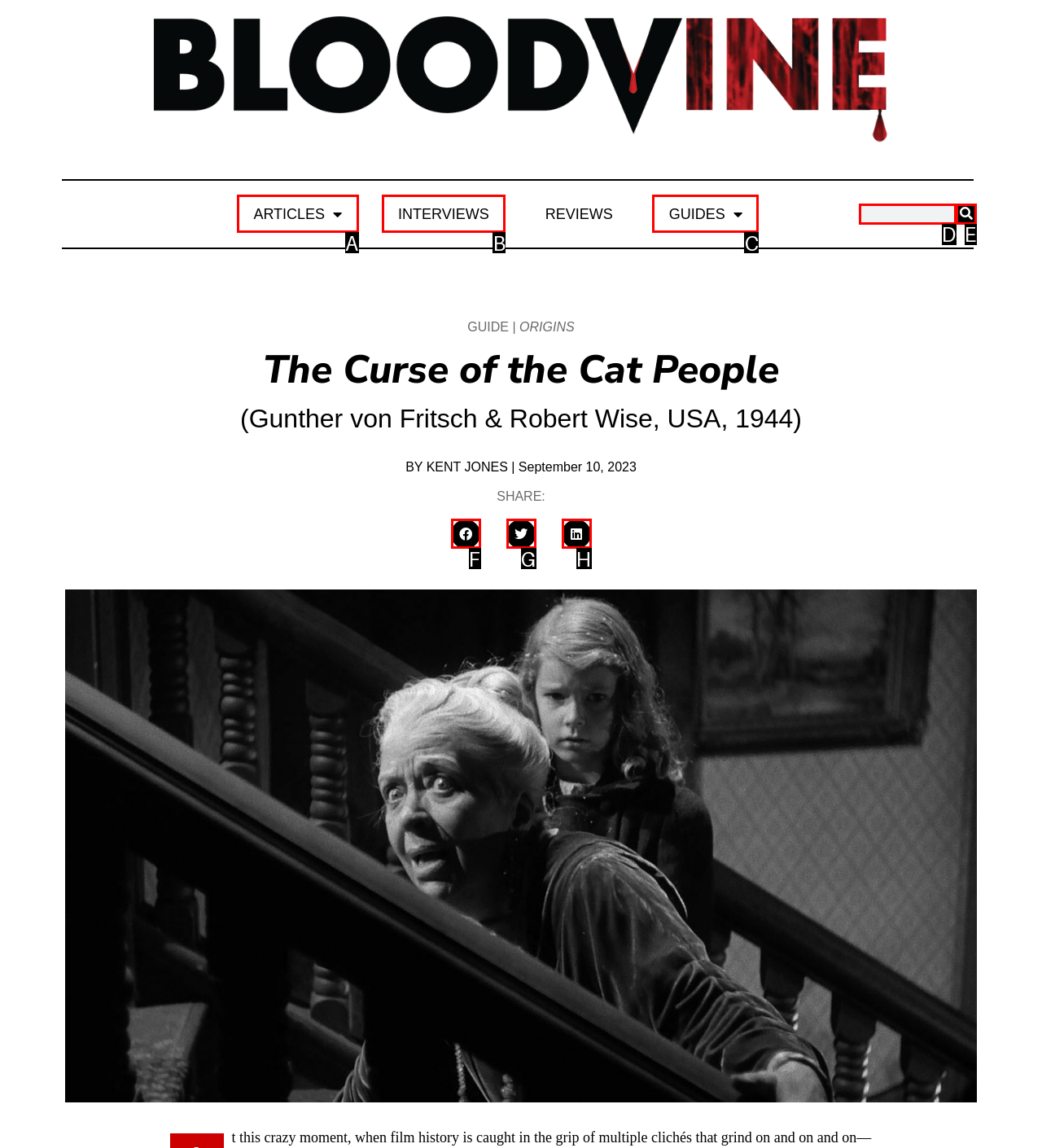Select the option that aligns with the description: Search
Respond with the letter of the correct choice from the given options.

E